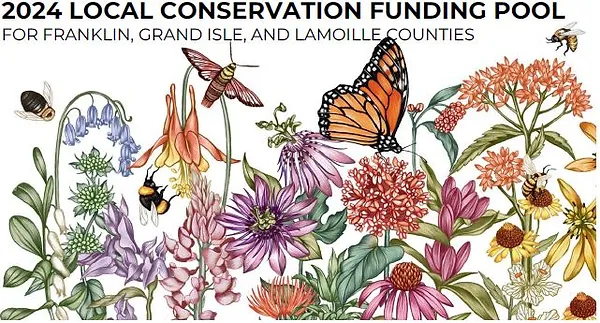What type of species are emphasized in the illustration?
Please answer the question with a detailed and comprehensive explanation.

The illustration prominently displays a majestic monarch butterfly, accompanied by bees and other pollinators, emphasizing the importance of these species in maintaining healthy ecosystems.